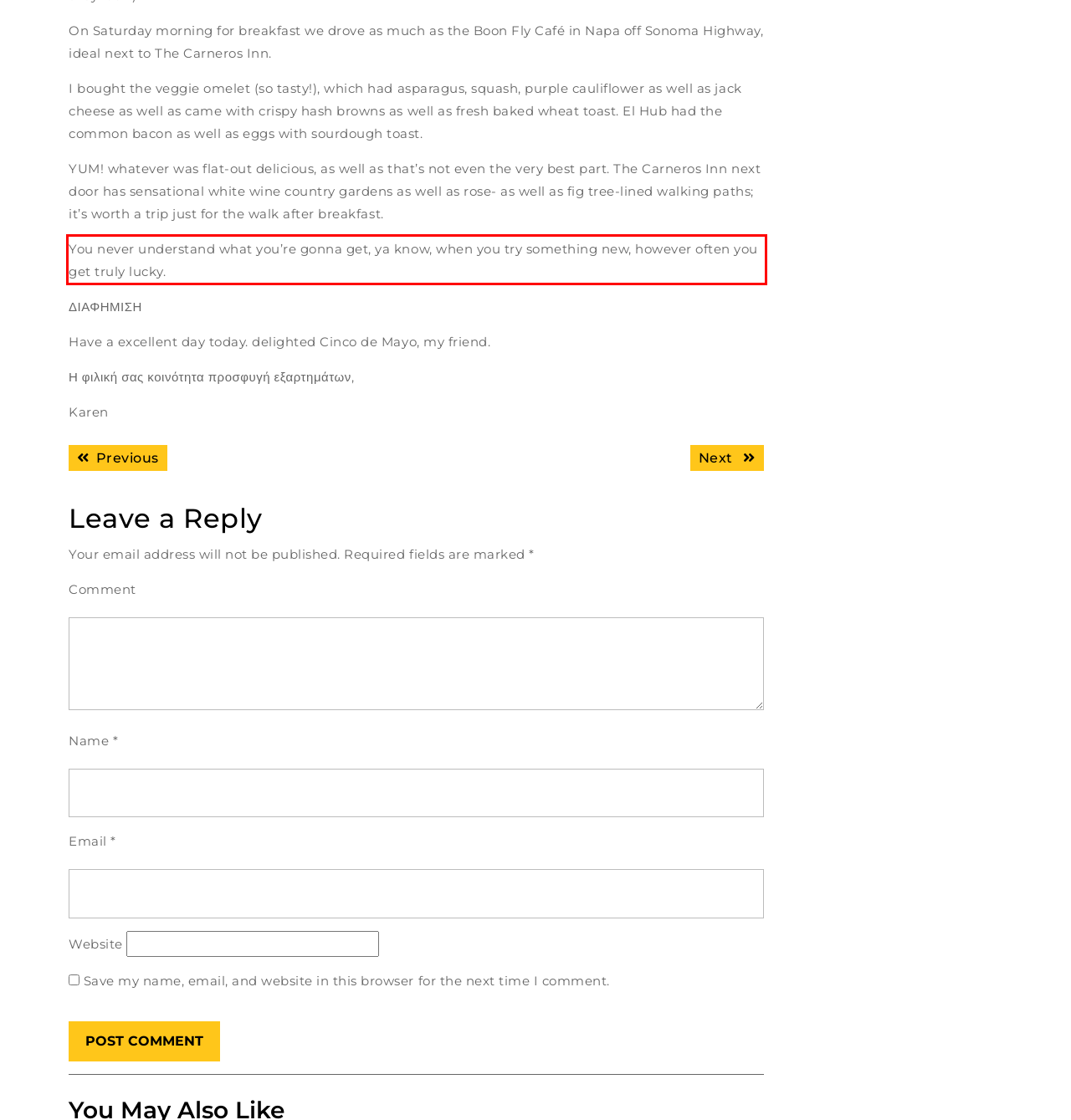Given a screenshot of a webpage containing a red rectangle bounding box, extract and provide the text content found within the red bounding box.

You never understand what you’re gonna get, ya know, when you try something new, however often you get truly lucky.